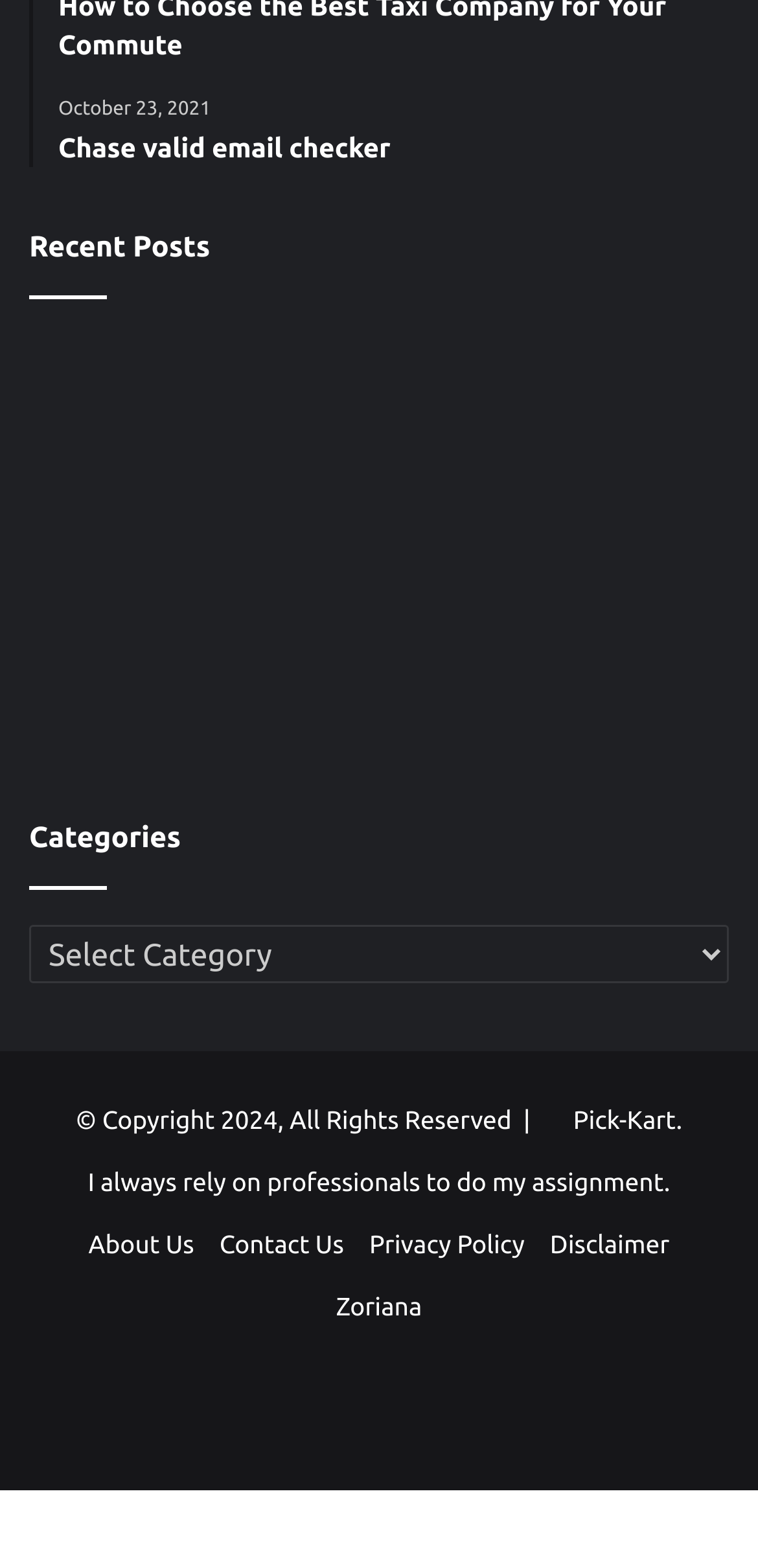Identify the bounding box for the element characterized by the following description: "Cite".

None